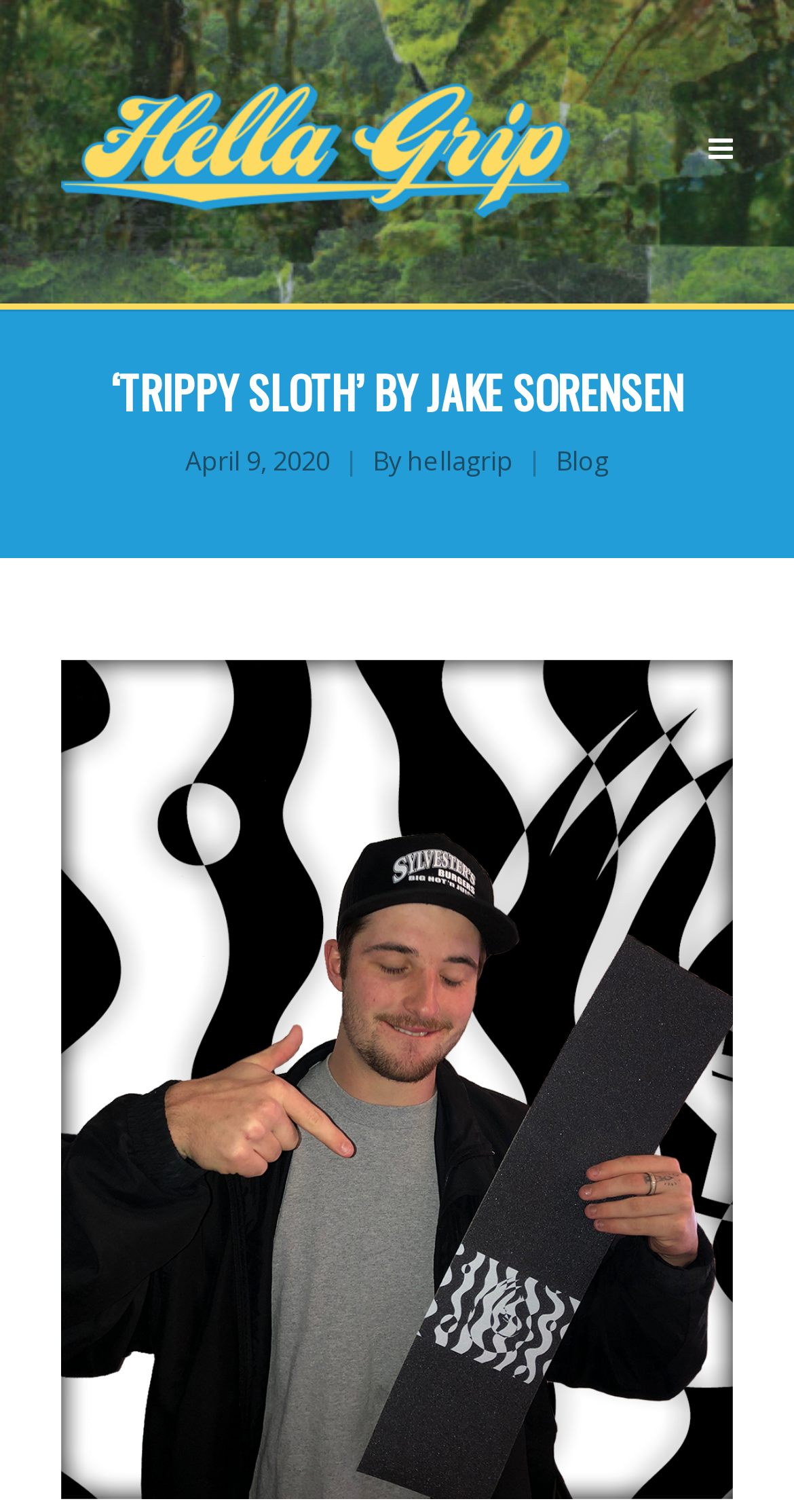When was the article published?
Kindly answer the question with as much detail as you can.

I found a StaticText element 'April 9, 2020' which indicates the publication date of the article.